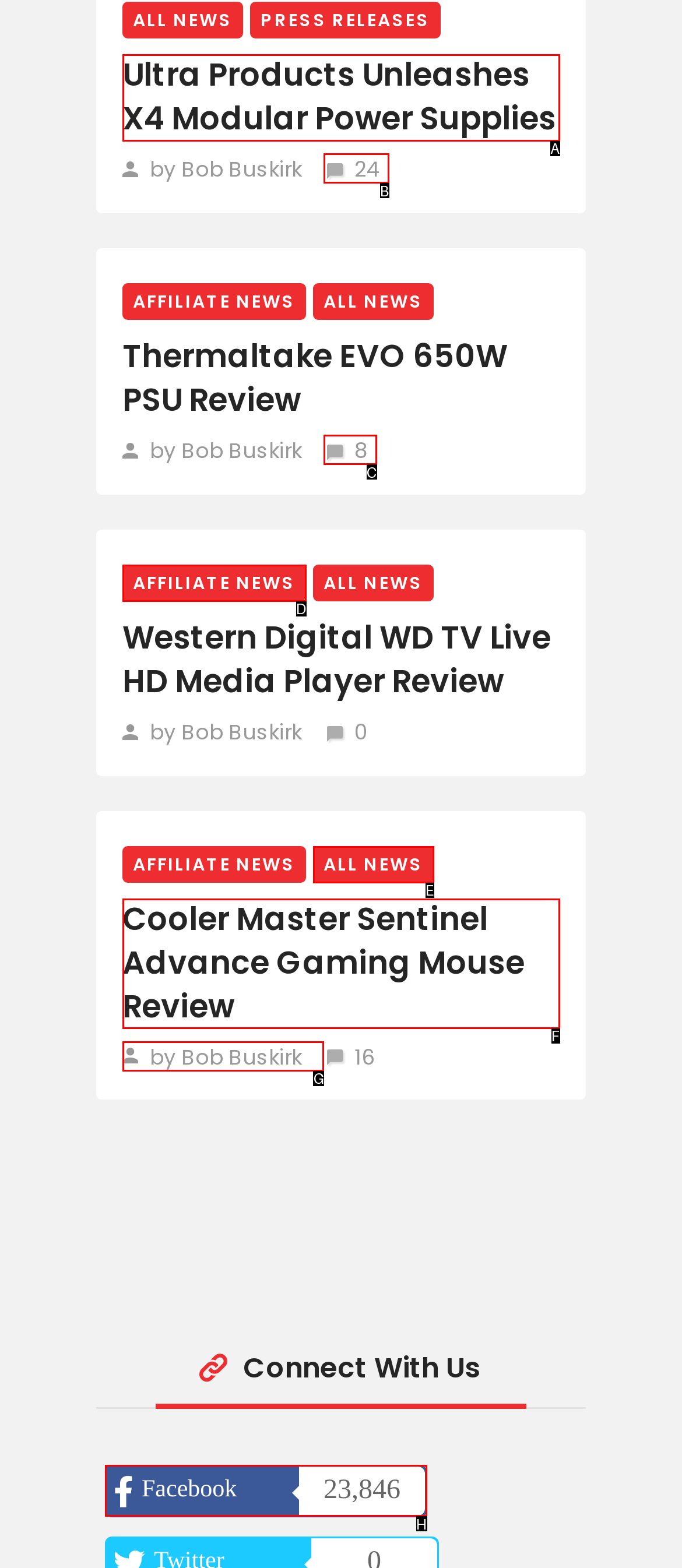Select the HTML element that best fits the description: 8Comments
Respond with the letter of the correct option from the choices given.

C